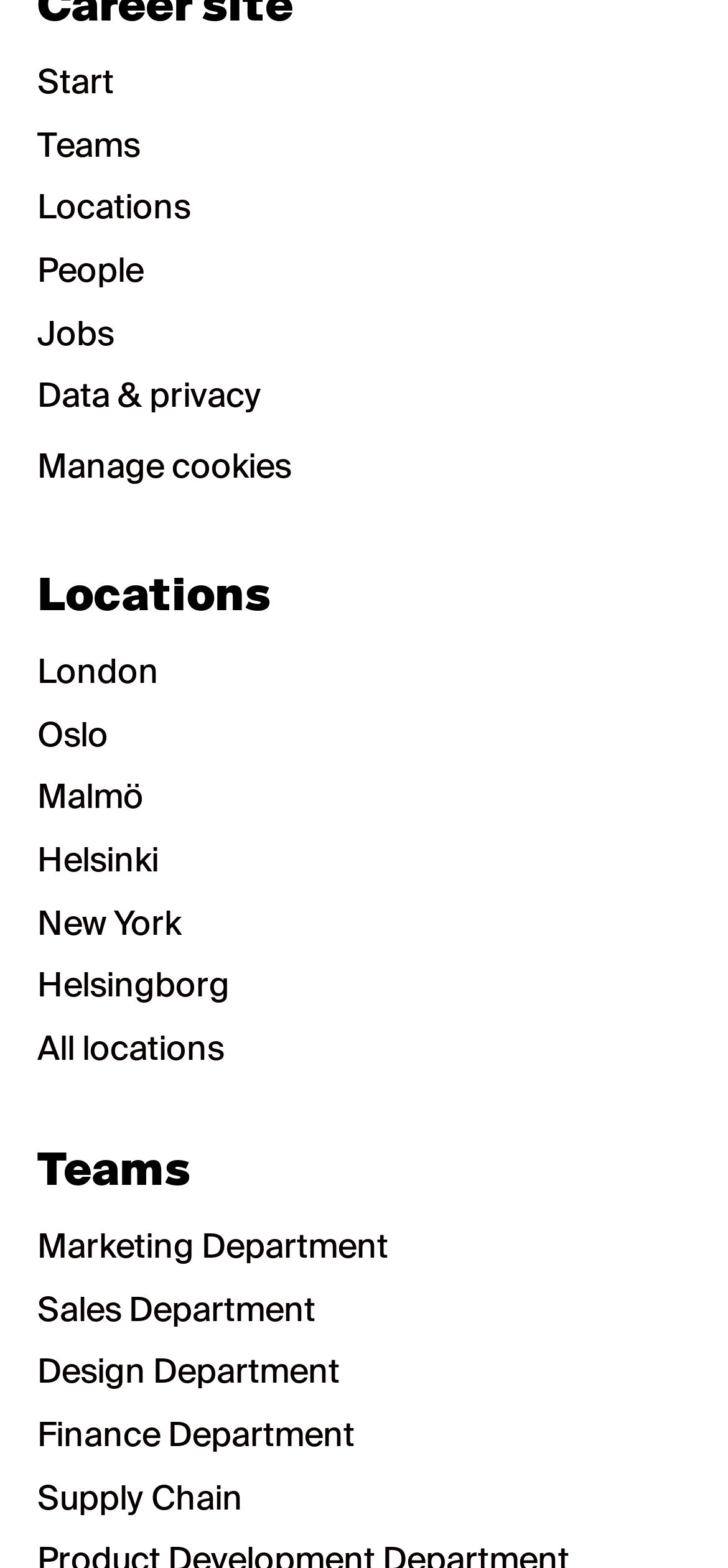Pinpoint the bounding box coordinates of the area that must be clicked to complete this instruction: "Select Spanish language".

None